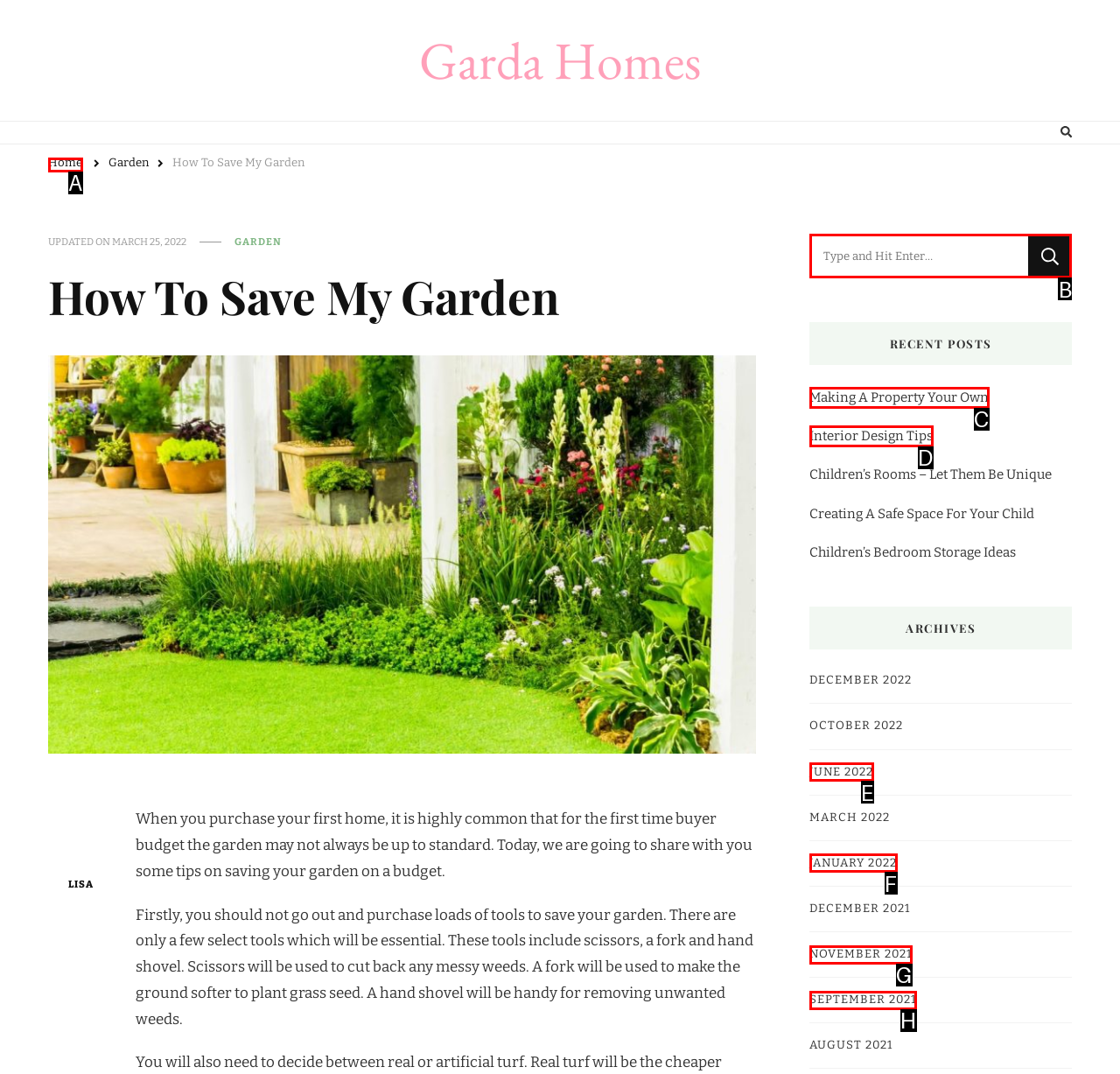For the instruction: Search for something, which HTML element should be clicked?
Respond with the letter of the appropriate option from the choices given.

B